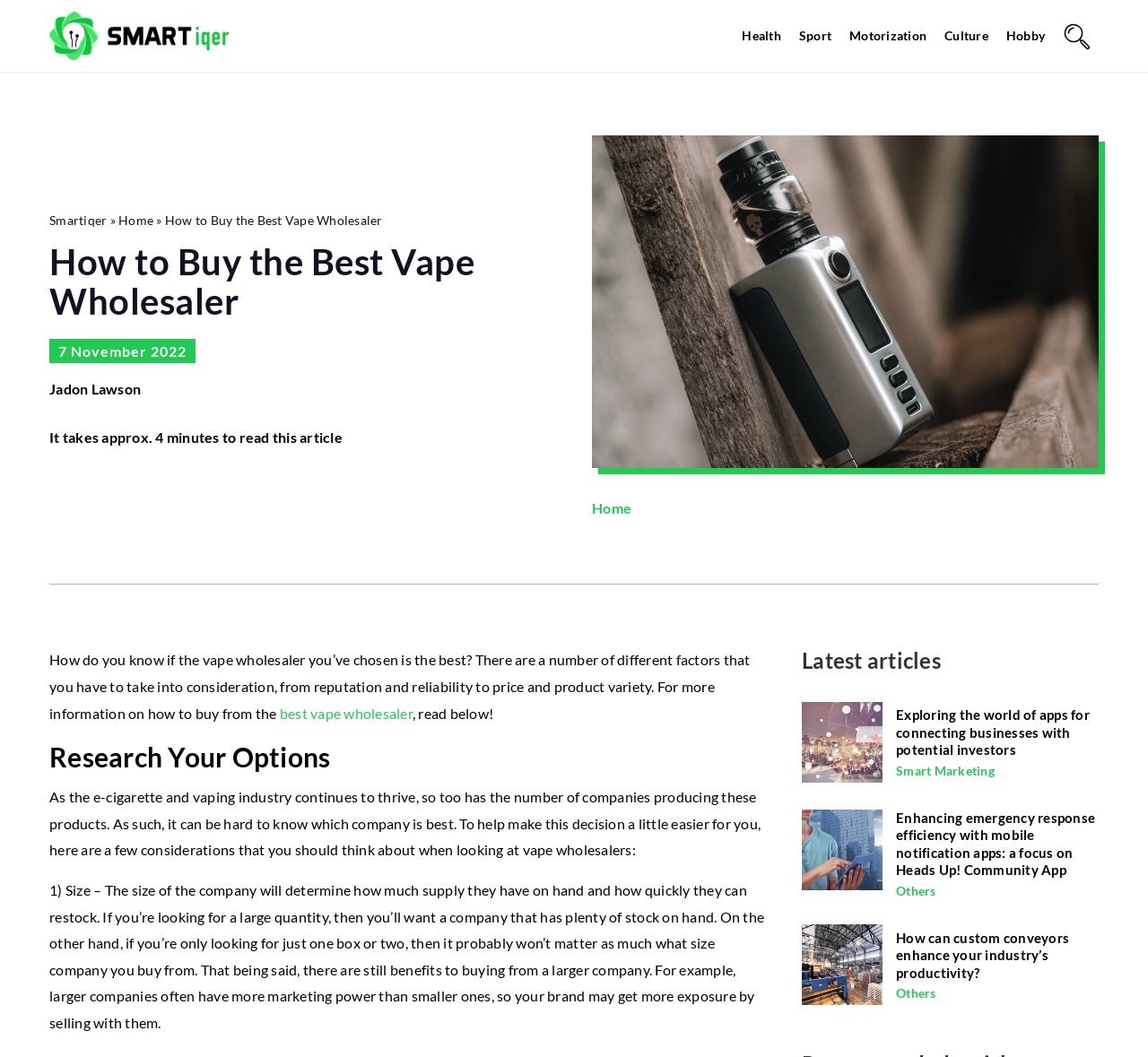Summarize the webpage comprehensively, mentioning all visible components.

This webpage is about an article titled "How to Buy the Best Vape Wholesaler" on a website called Smartiqer. At the top, there are several links to different categories, including Health, Sport, Motorization, Culture, and Hobby, aligned horizontally. Below these links, there is a logo of Smartiqer, accompanied by a link to the website's homepage.

The main article title, "How to Buy the Best Vape Wholesaler", is displayed prominently in the middle of the page, followed by the date of publication, "7 November 2022", and the author's name, "Jadon Lawson". A brief summary of the article is provided, stating that it takes approximately 4 minutes to read.

The article itself is divided into sections, with headings such as "Research Your Options". The content discusses factors to consider when choosing a vape wholesaler, including the company's size, reputation, and product variety. There are also links to other related articles, such as "Best Vape Wholesaler", scattered throughout the text.

On the right side of the page, there is a section titled "Latest articles", which lists several article links with accompanying images. These articles appear to be from different categories, including business and technology. The webpage also has a section titled "Smart Marketing" and another titled "Others", which seem to be categories for related articles.

Overall, the webpage is focused on providing informative content about choosing a vape wholesaler, with additional resources and related articles available on the side.